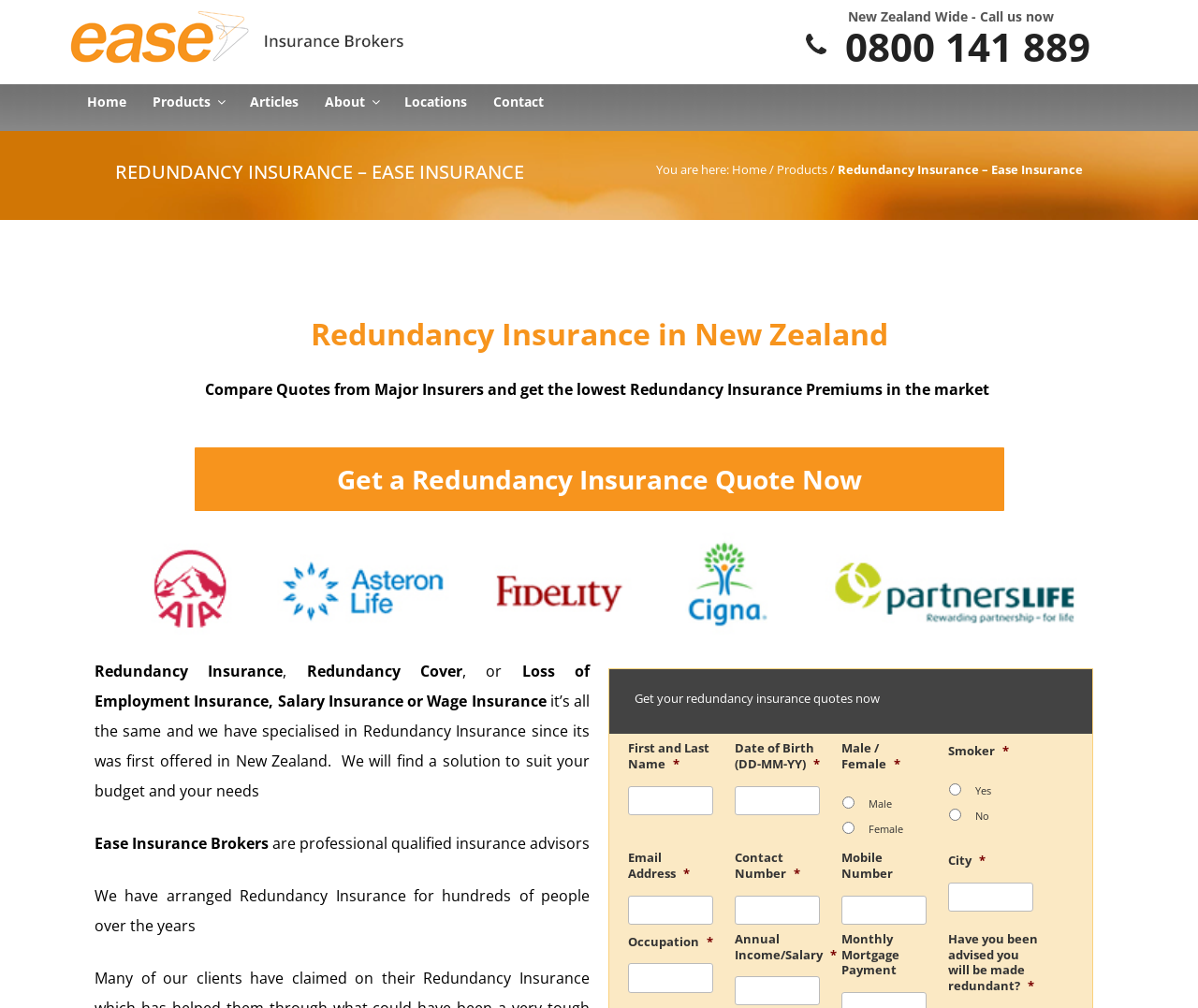Please analyze the image and give a detailed answer to the question:
What type of insurance is being offered?

Based on the webpage content, specifically the heading 'Redundancy Insurance in New Zealand' and the text 'Compare Quotes from Major Insurers and get the lowest Redundancy Insurance Premiums in the market', it is clear that the webpage is offering redundancy insurance.